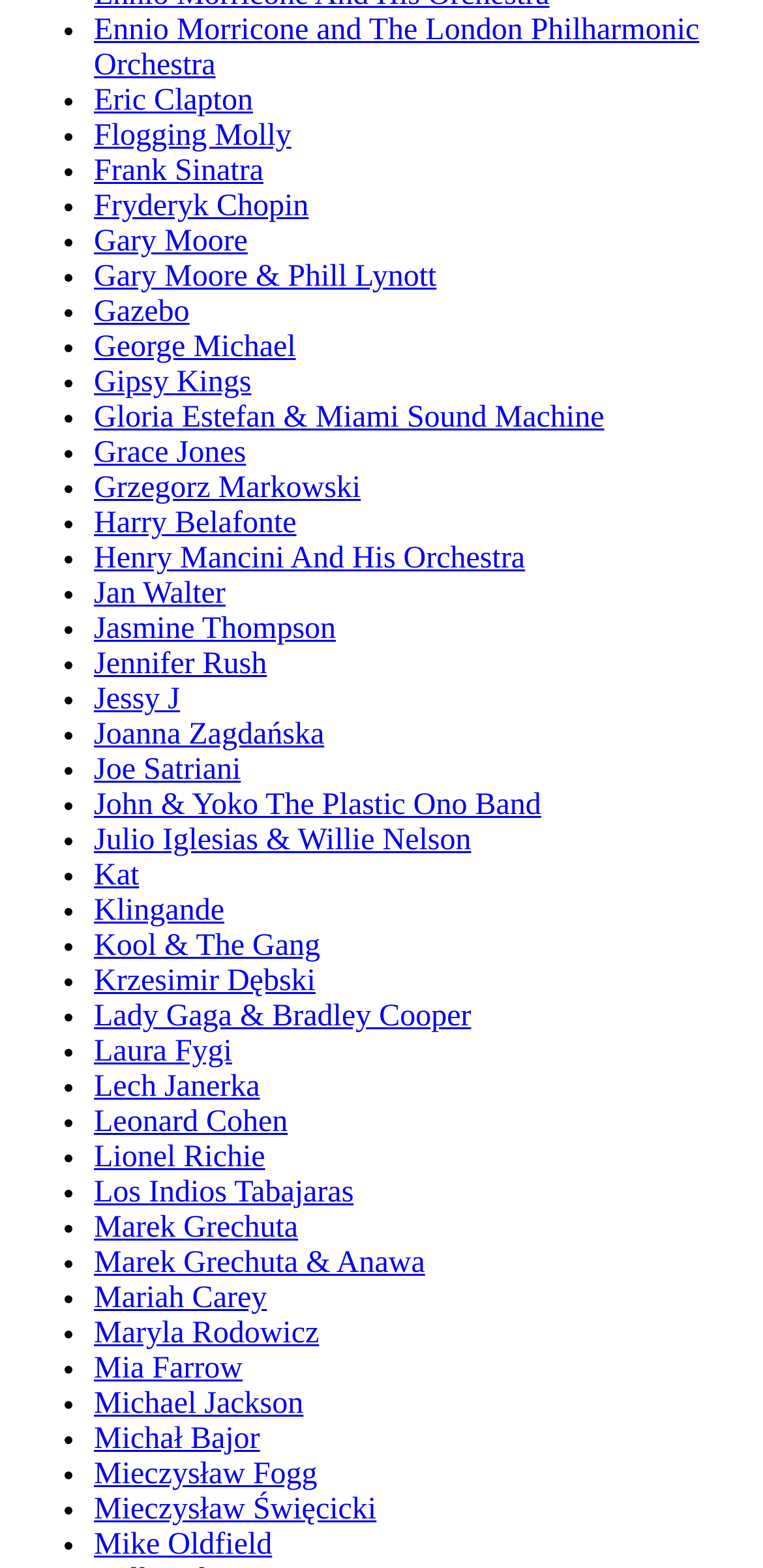Identify the bounding box coordinates of the region I need to click to complete this instruction: "Learn about Fryderyk Chopin".

[0.123, 0.121, 0.405, 0.143]